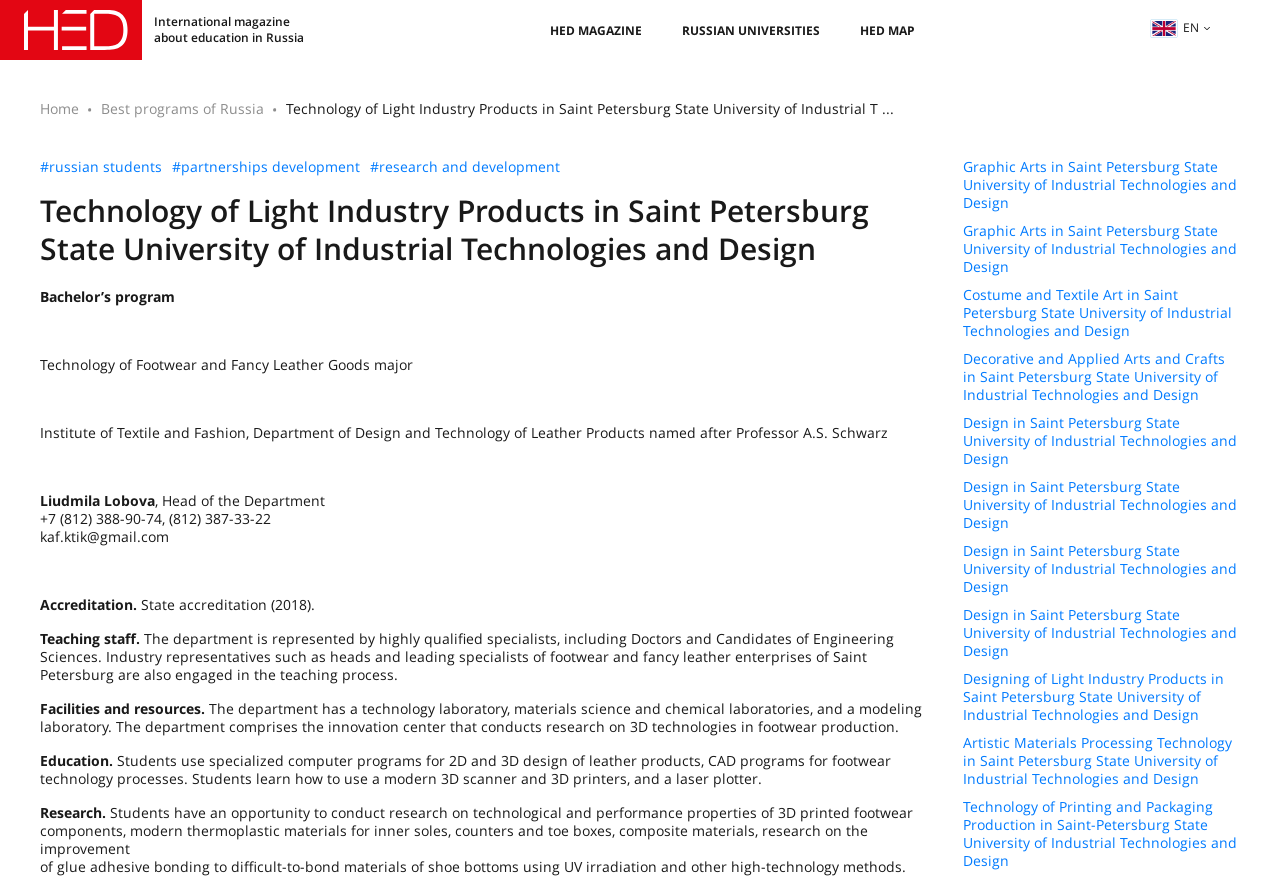Kindly determine the bounding box coordinates for the clickable area to achieve the given instruction: "Enter a comment in the 'COMENTARIO' textbox".

None